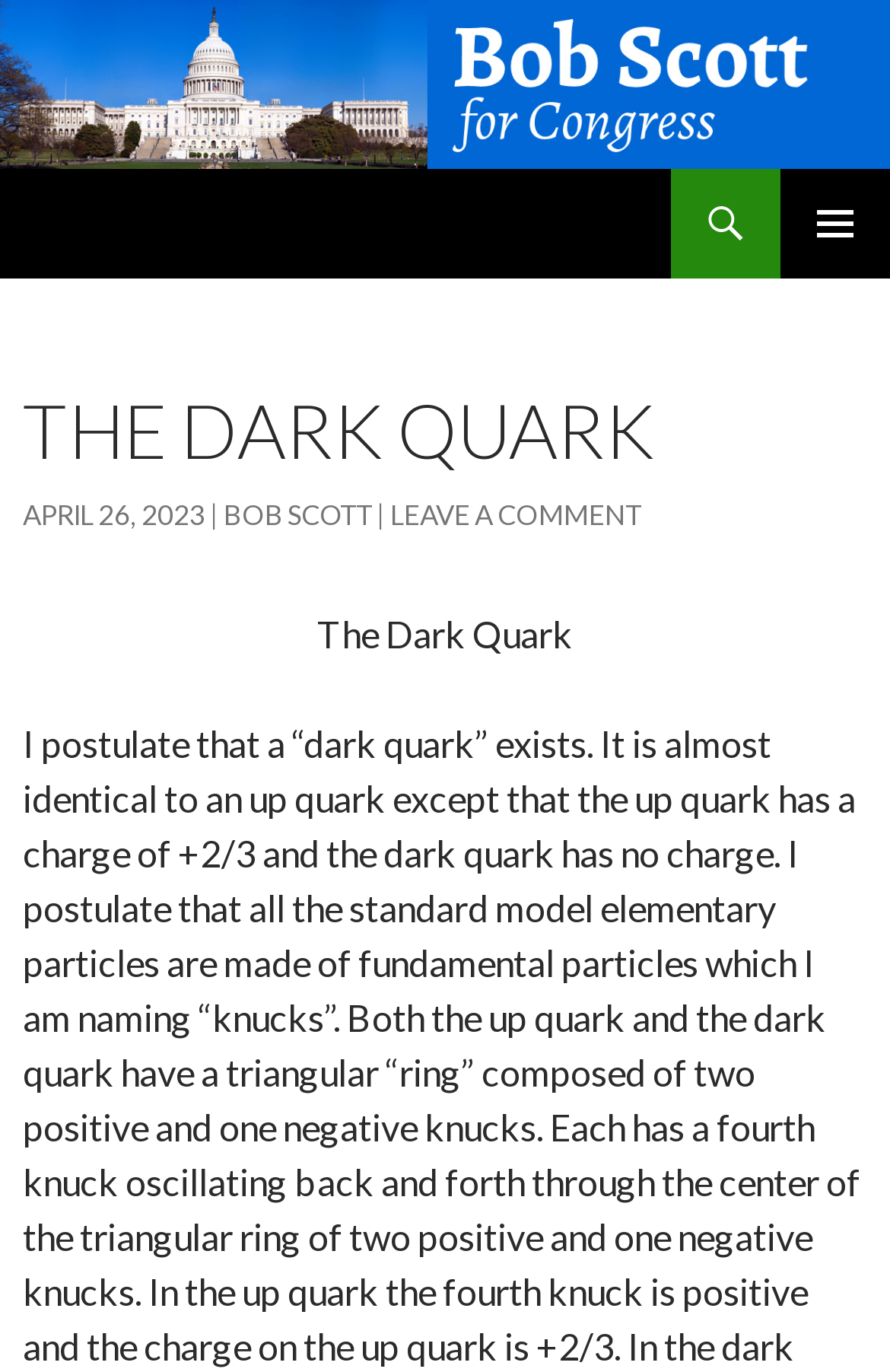Can you give a comprehensive explanation to the question given the content of the image?
What is the name of the website or blog?

I can see a heading with the text 'THE DARK QUARK' which is likely to be the name of the website or blog. This heading is present in the header section of the webpage, which typically contains the title of the website.